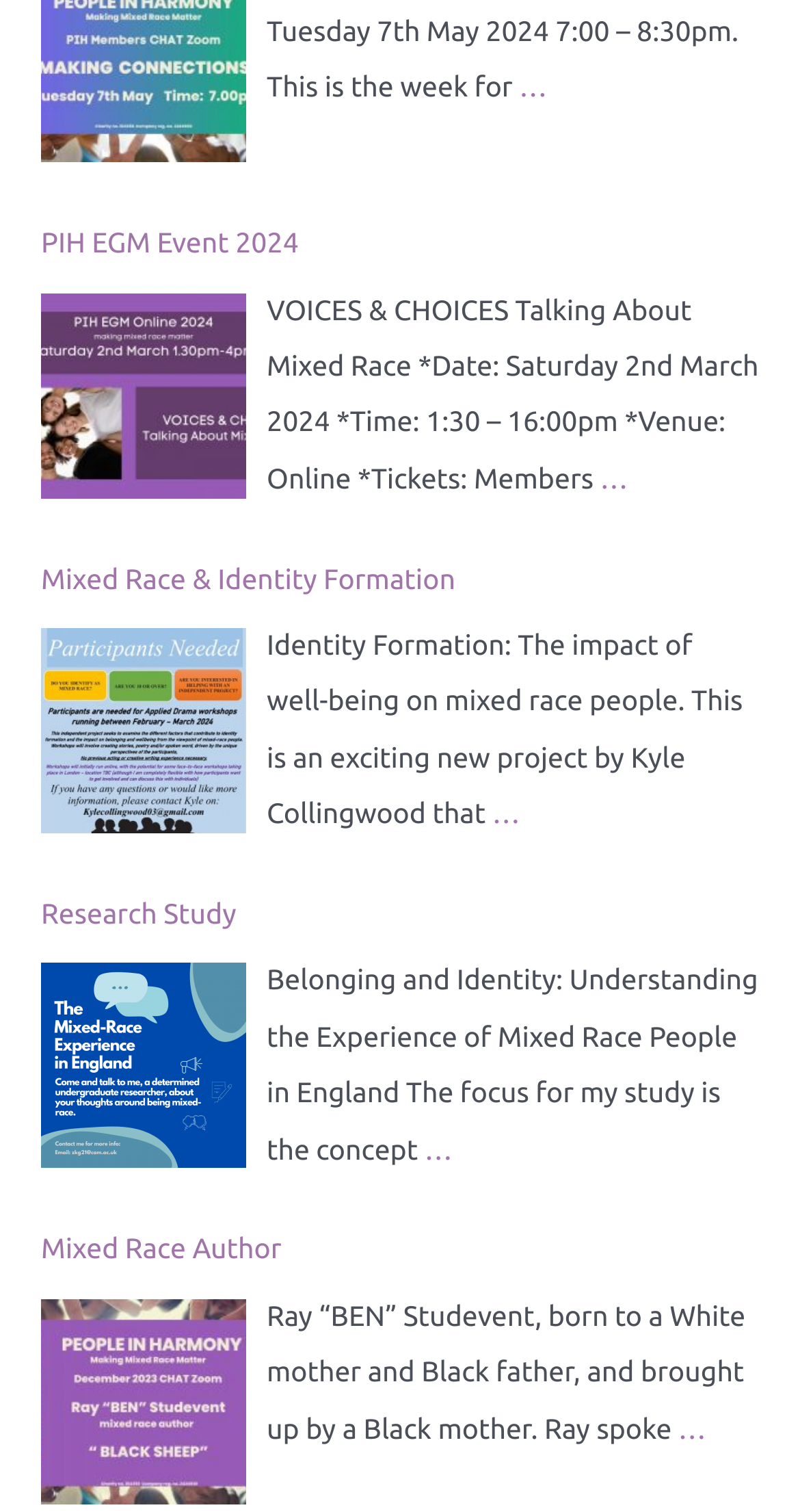Determine the bounding box coordinates of the clickable element to complete this instruction: "Learn about Research Study". Provide the coordinates in the format of four float numbers between 0 and 1, [left, top, right, bottom].

[0.051, 0.586, 0.949, 0.624]